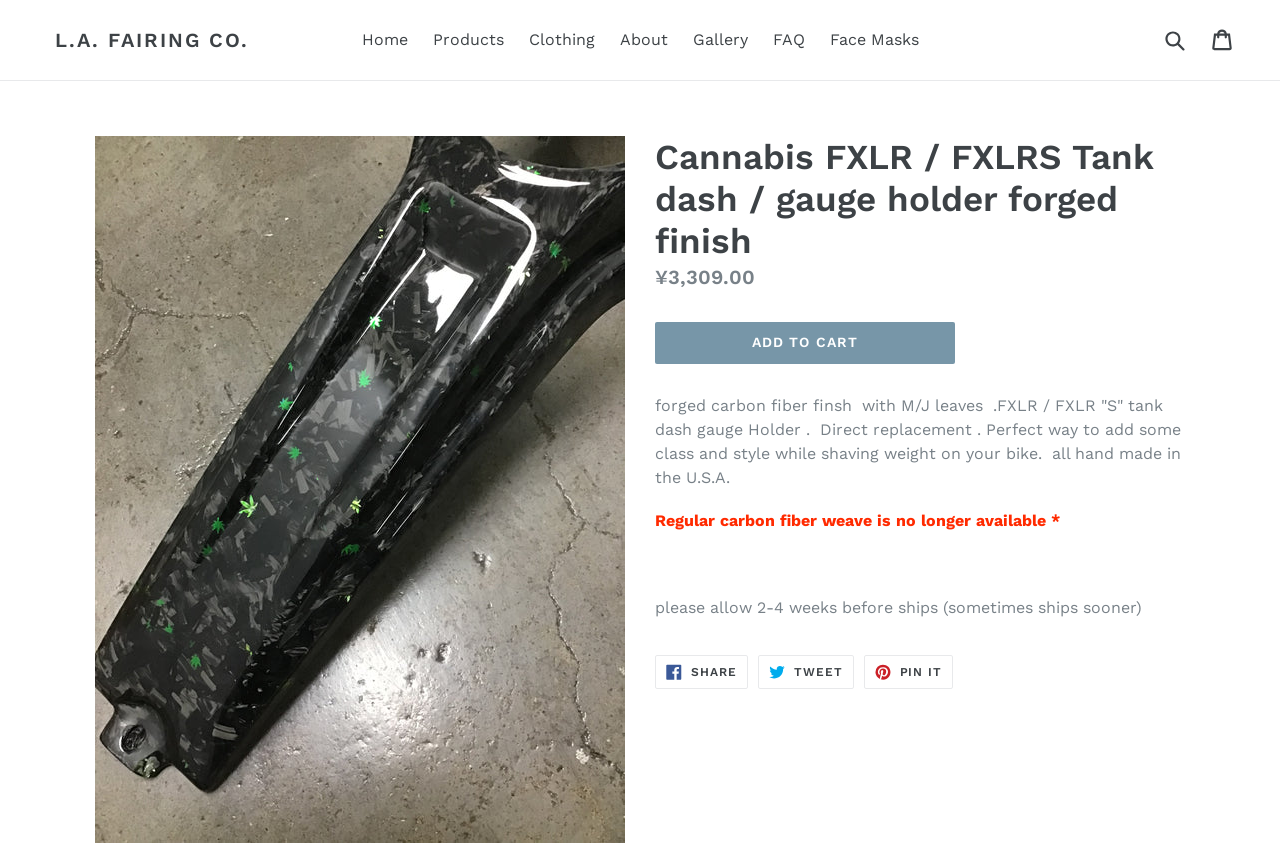Provide a brief response to the question below using one word or phrase:
What can be done with the product?

add class and style to bike